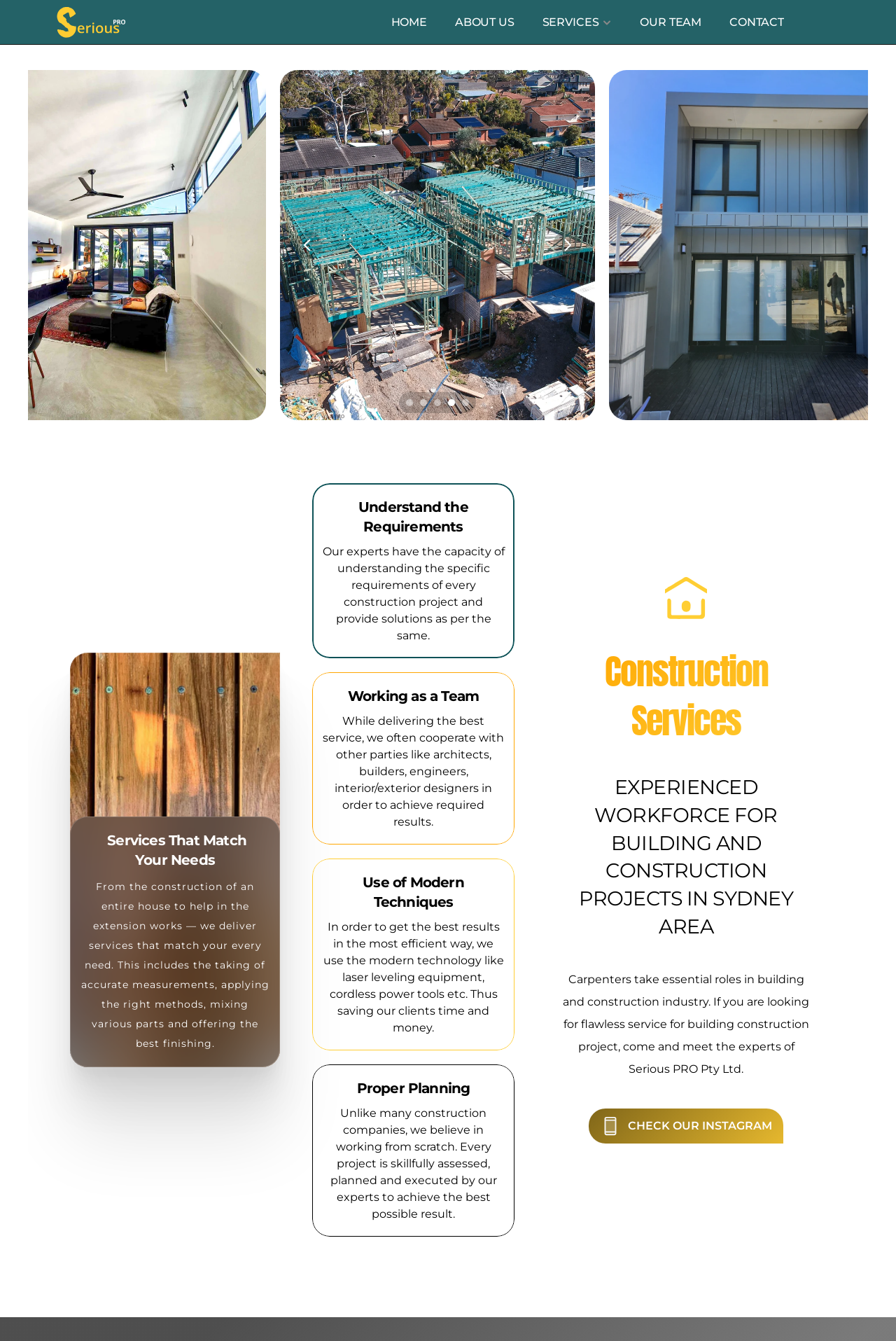Identify the bounding box coordinates of the clickable region necessary to fulfill the following instruction: "Scroll to page 2". The bounding box coordinates should be four float numbers between 0 and 1, i.e., [left, top, right, bottom].

[0.465, 0.292, 0.48, 0.308]